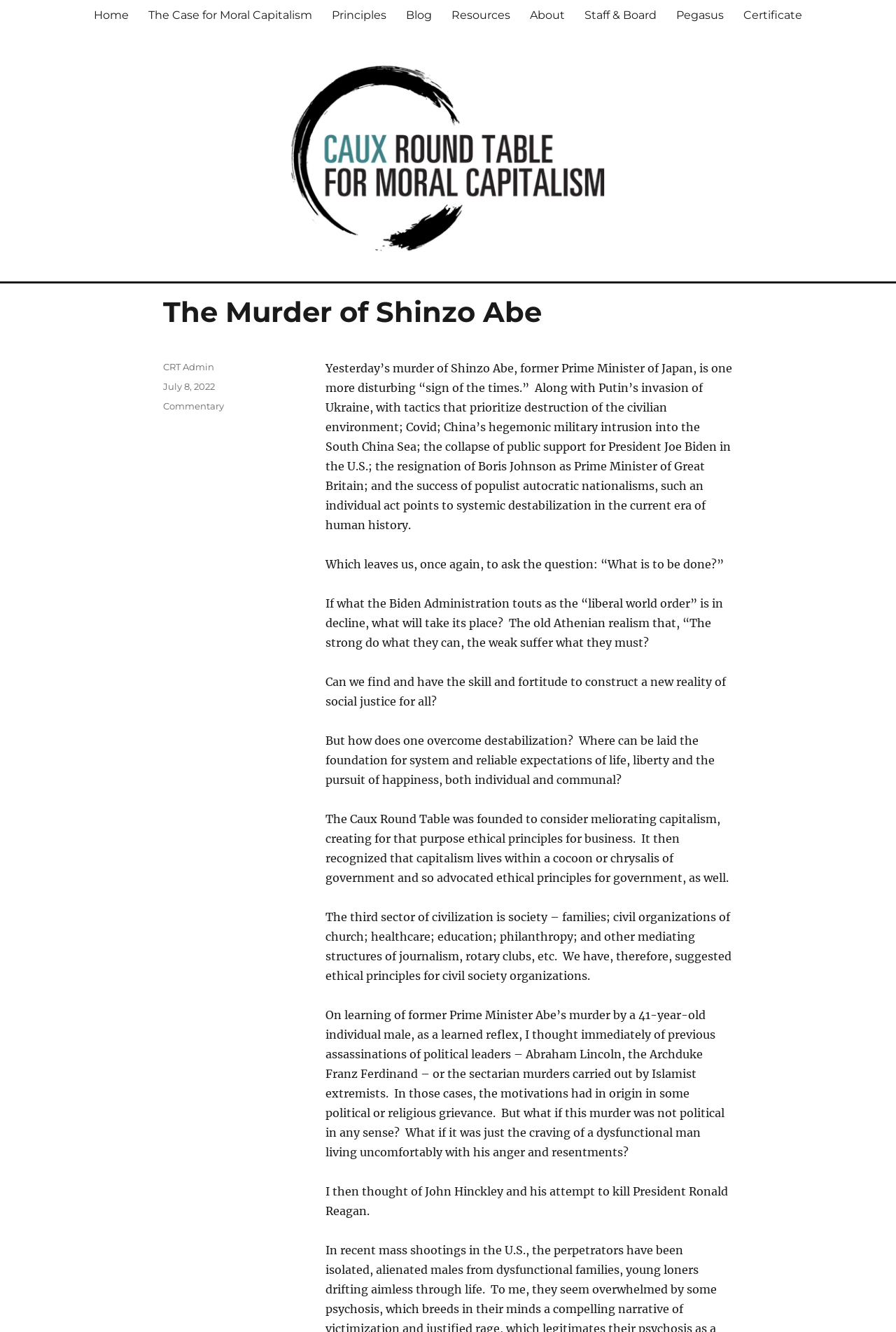From the element description The Case for Moral Capitalism, predict the bounding box coordinates of the UI element. The coordinates must be specified in the format (top-left x, top-left y, bottom-right x, bottom-right y) and should be within the 0 to 1 range.

[0.18, 0.0, 0.371, 0.022]